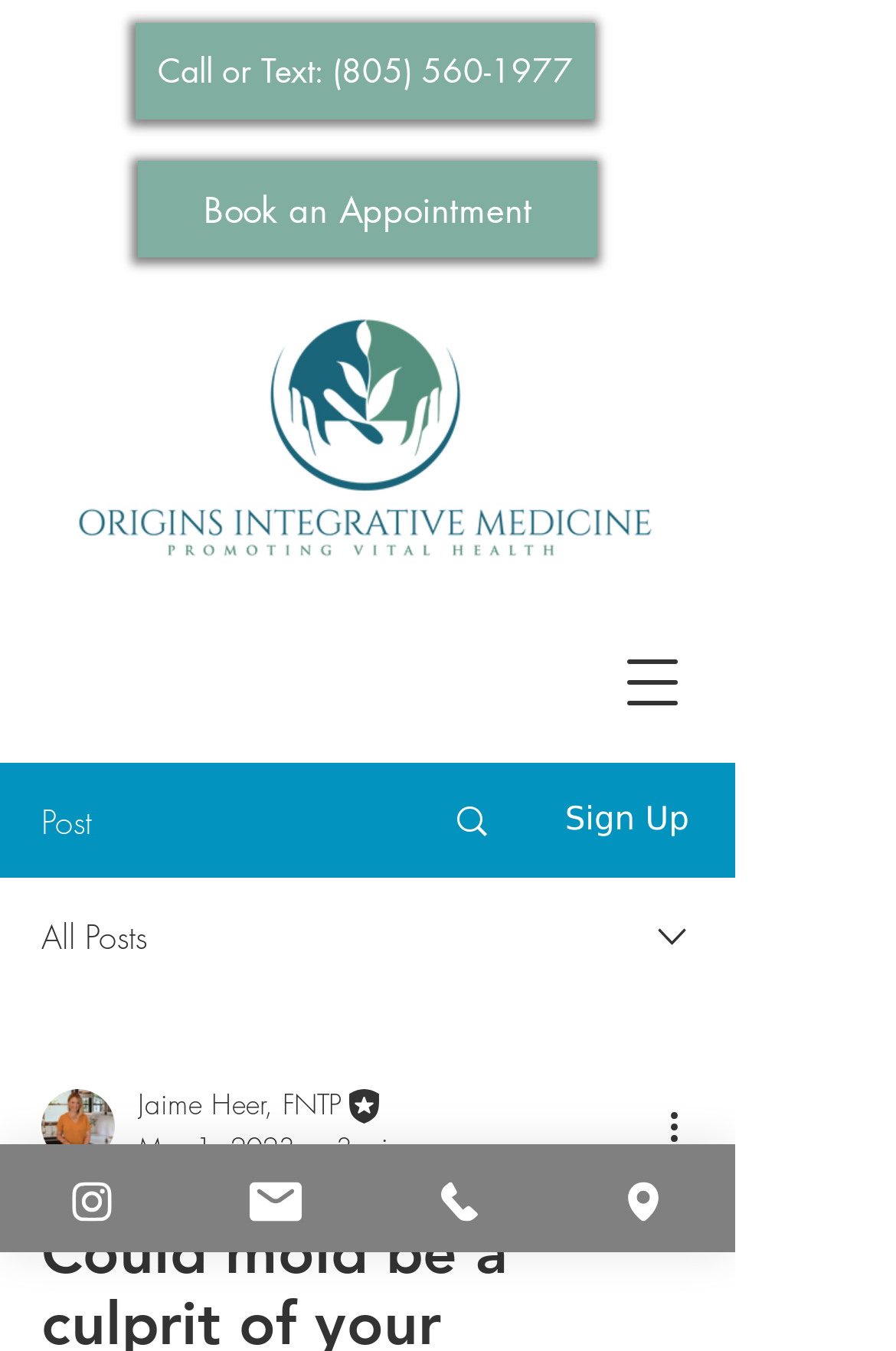Please predict the bounding box coordinates of the element's region where a click is necessary to complete the following instruction: "Send an email". The coordinates should be represented by four float numbers between 0 and 1, i.e., [left, top, right, bottom].

[0.205, 0.847, 0.41, 0.927]